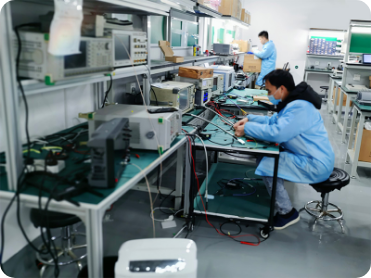Please study the image and answer the question comprehensively:
What devices are scattered across the tables?

The workspace features a variety of electronic devices, including oscilloscopes and signal generators, scattered across several tables, showcasing the intricate nature of the work being conducted.